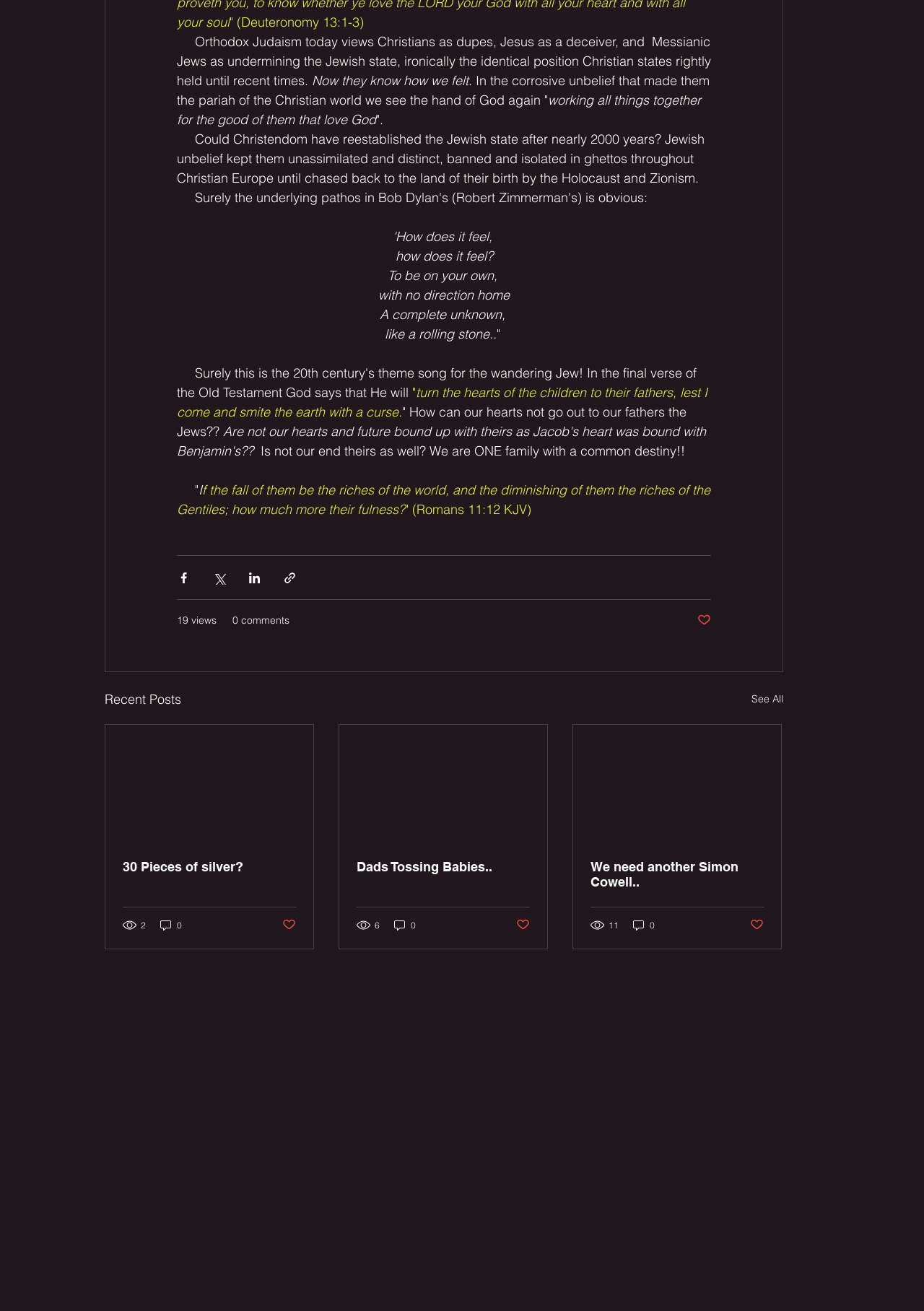Please identify the coordinates of the bounding box that should be clicked to fulfill this instruction: "See All".

[0.813, 0.525, 0.848, 0.541]